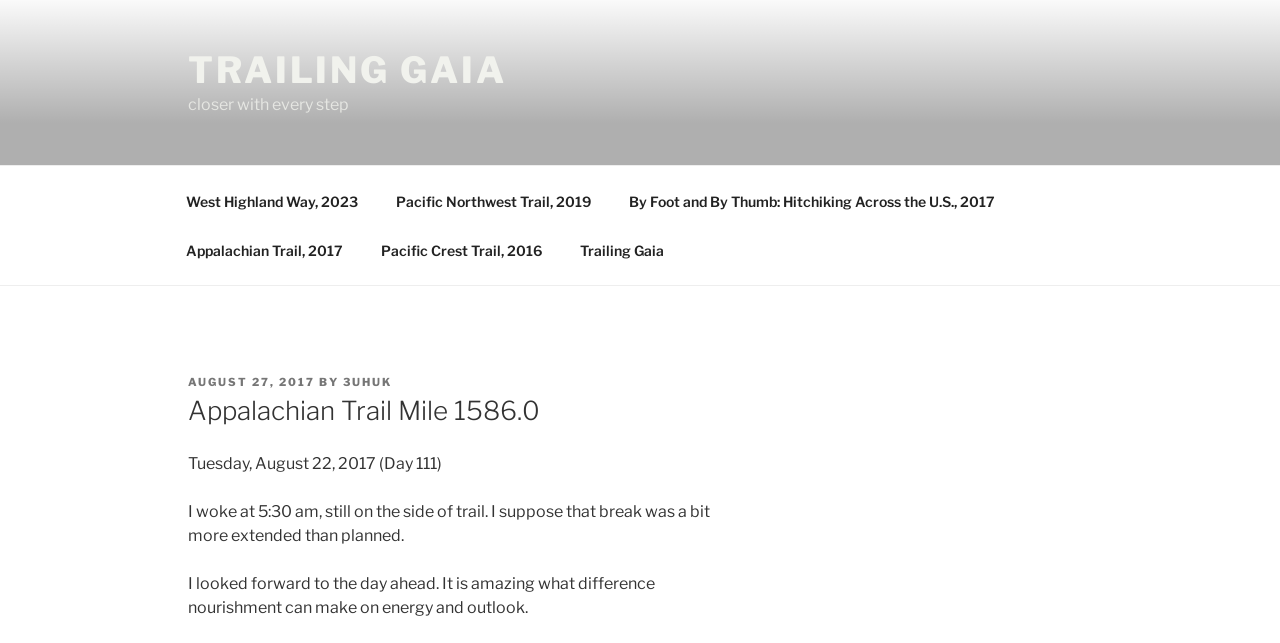Please give a succinct answer using a single word or phrase:
What is the name of the trail being discussed?

Appalachian Trail